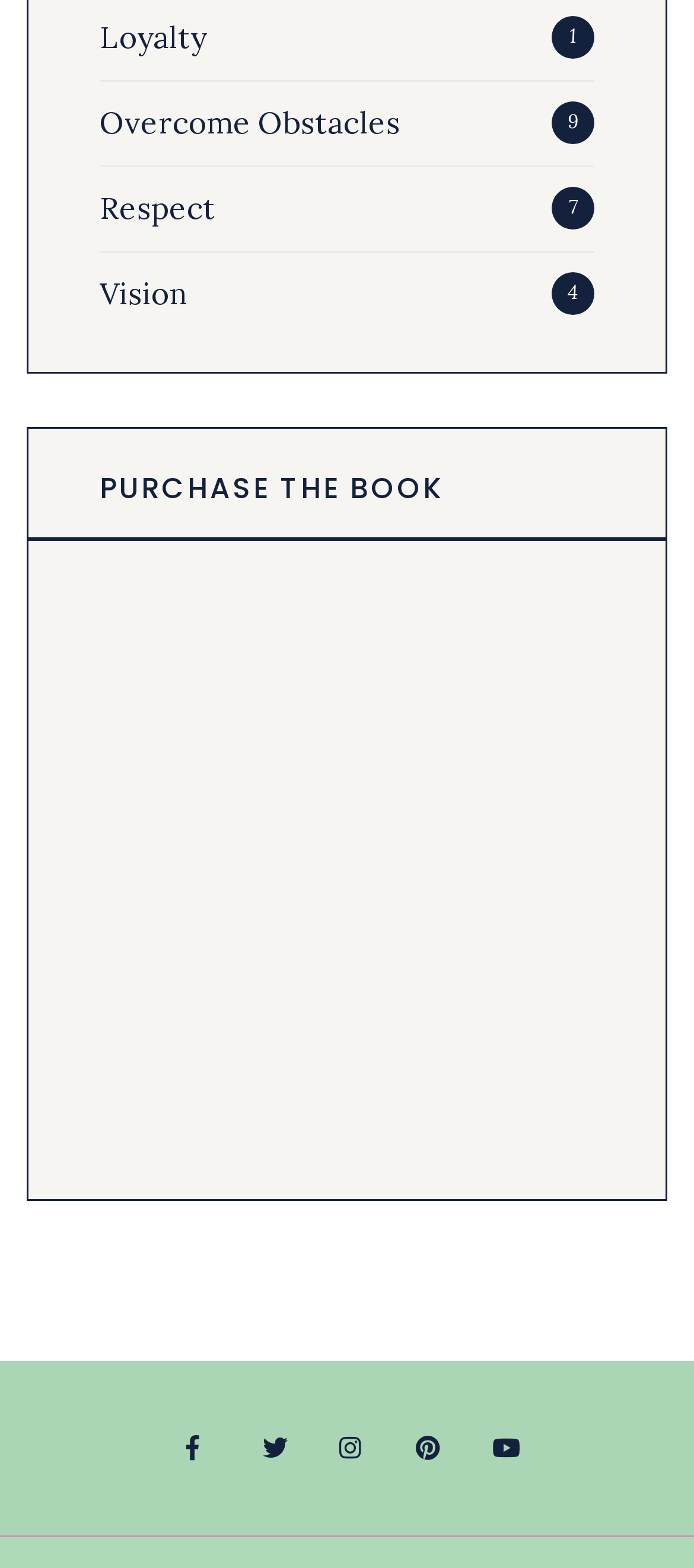Please specify the bounding box coordinates of the region to click in order to perform the following instruction: "Click on 'Vision'".

[0.144, 0.175, 0.272, 0.2]